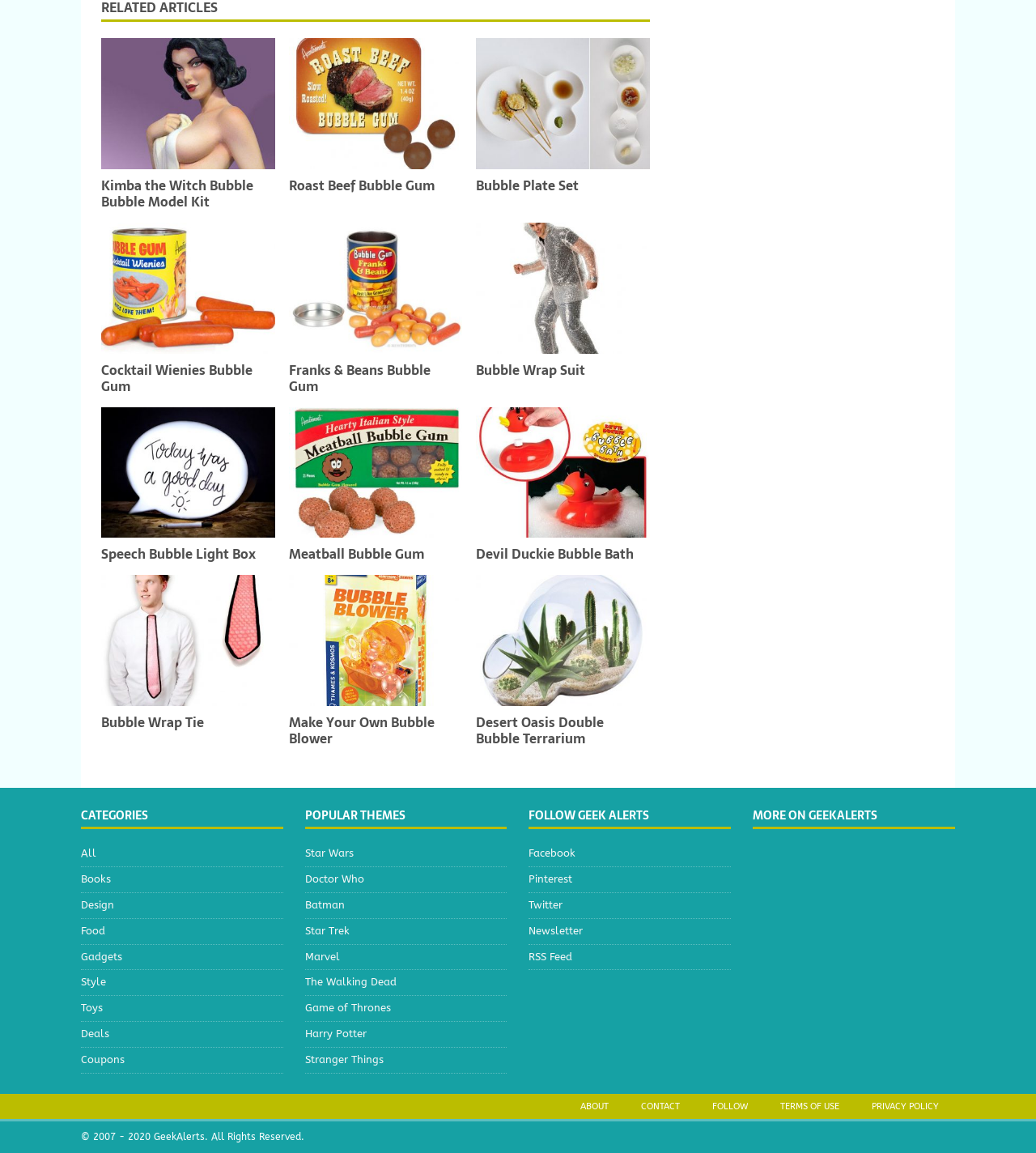Locate the bounding box coordinates of the element I should click to achieve the following instruction: "Leave a comment".

None